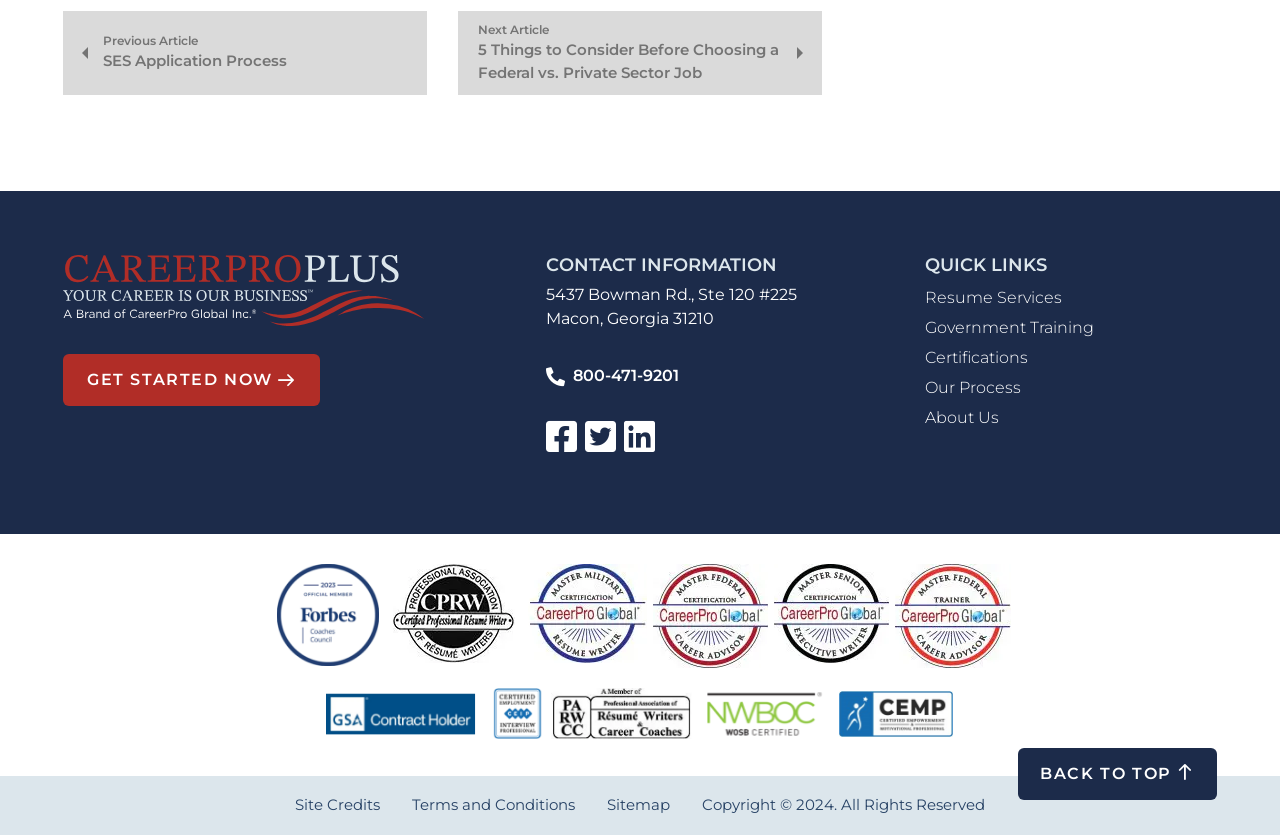Determine the bounding box coordinates of the clickable region to execute the instruction: "Get started now". The coordinates should be four float numbers between 0 and 1, denoted as [left, top, right, bottom].

[0.049, 0.424, 0.25, 0.486]